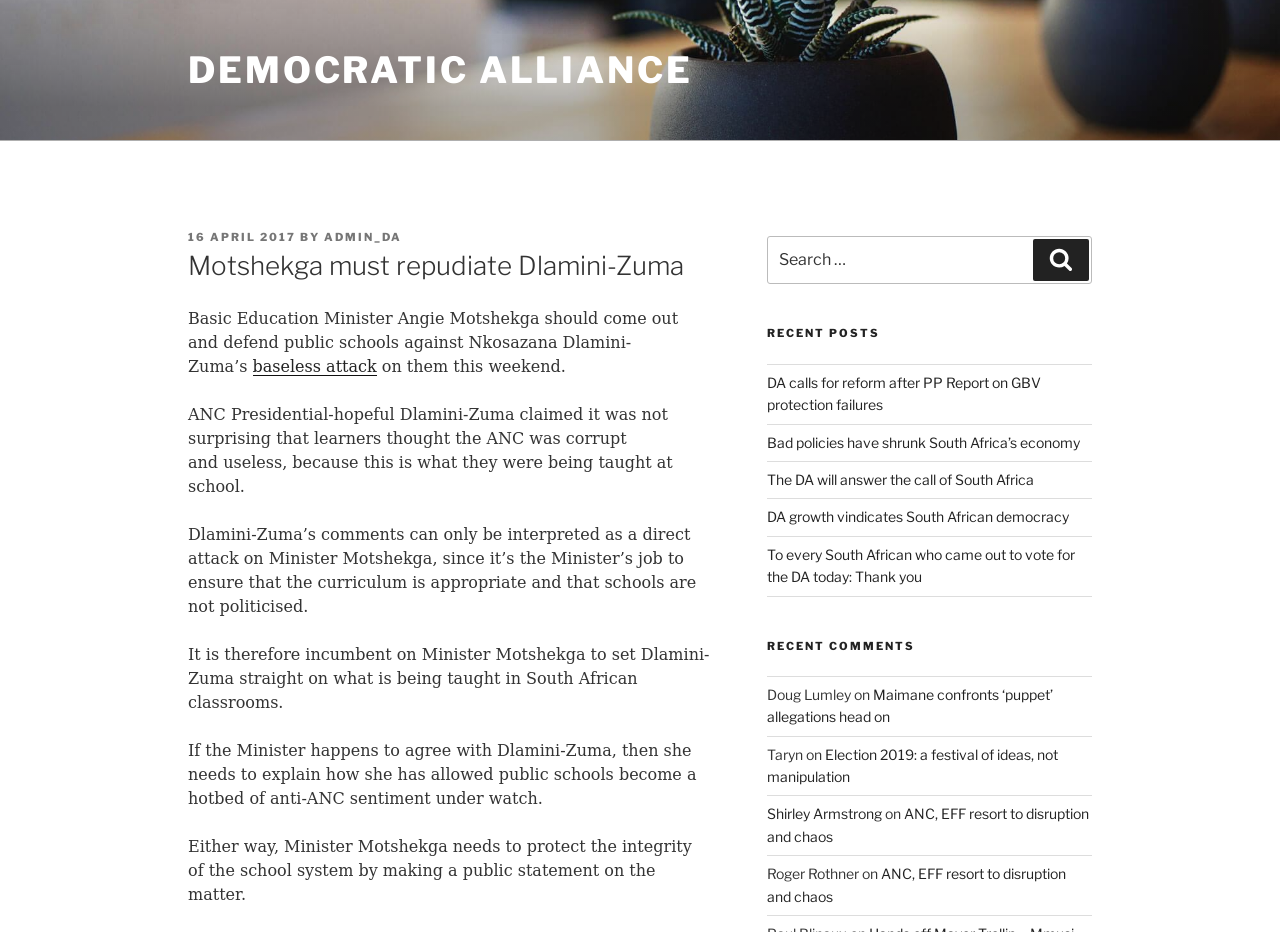Who commented on the article 'Maimane confronts ‘puppet’ allegations head on'?
Relying on the image, give a concise answer in one word or a brief phrase.

Doug Lumley